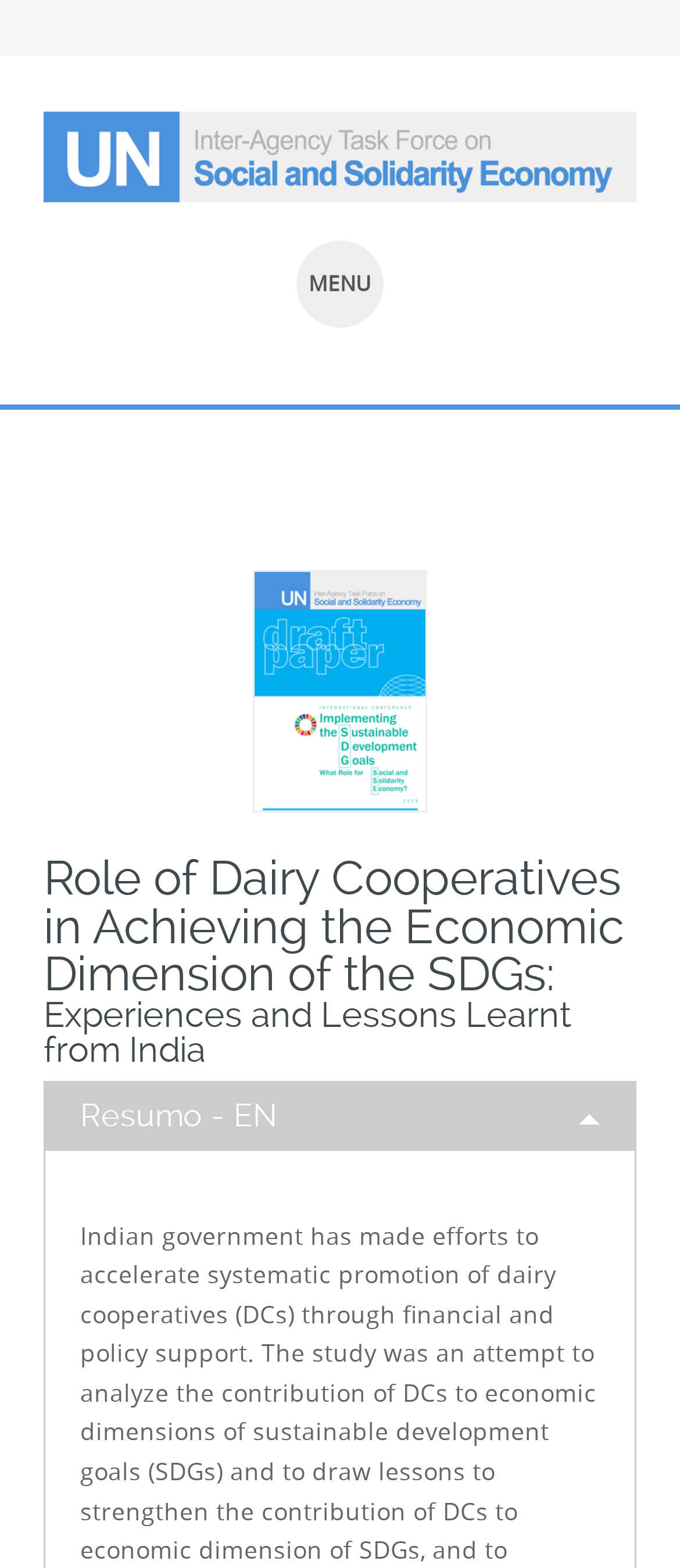Provide a single word or phrase to answer the given question: 
Is there a figure on the webpage?

Yes